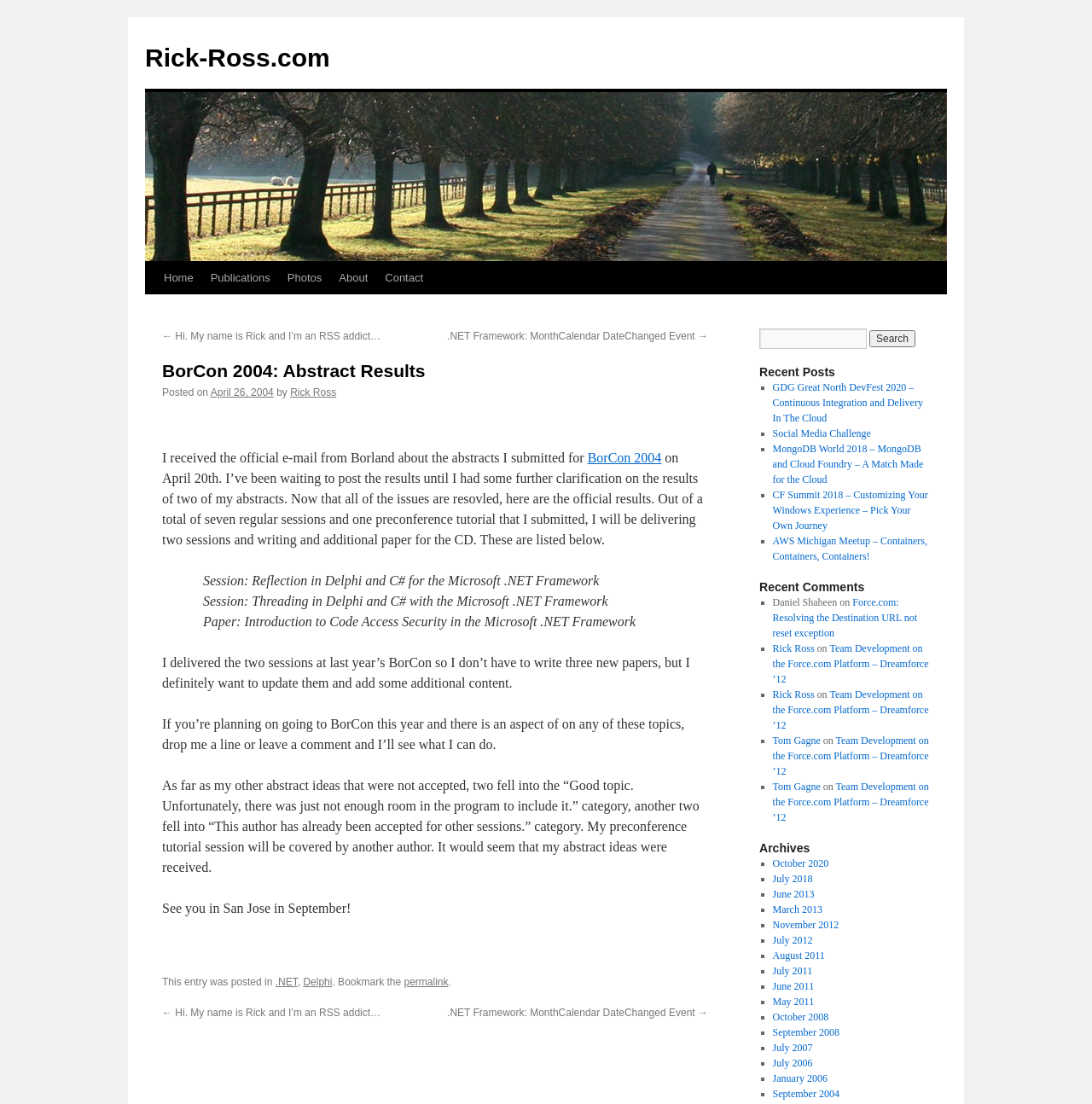Kindly provide the bounding box coordinates of the section you need to click on to fulfill the given instruction: "check recent comments".

[0.695, 0.525, 0.852, 0.539]